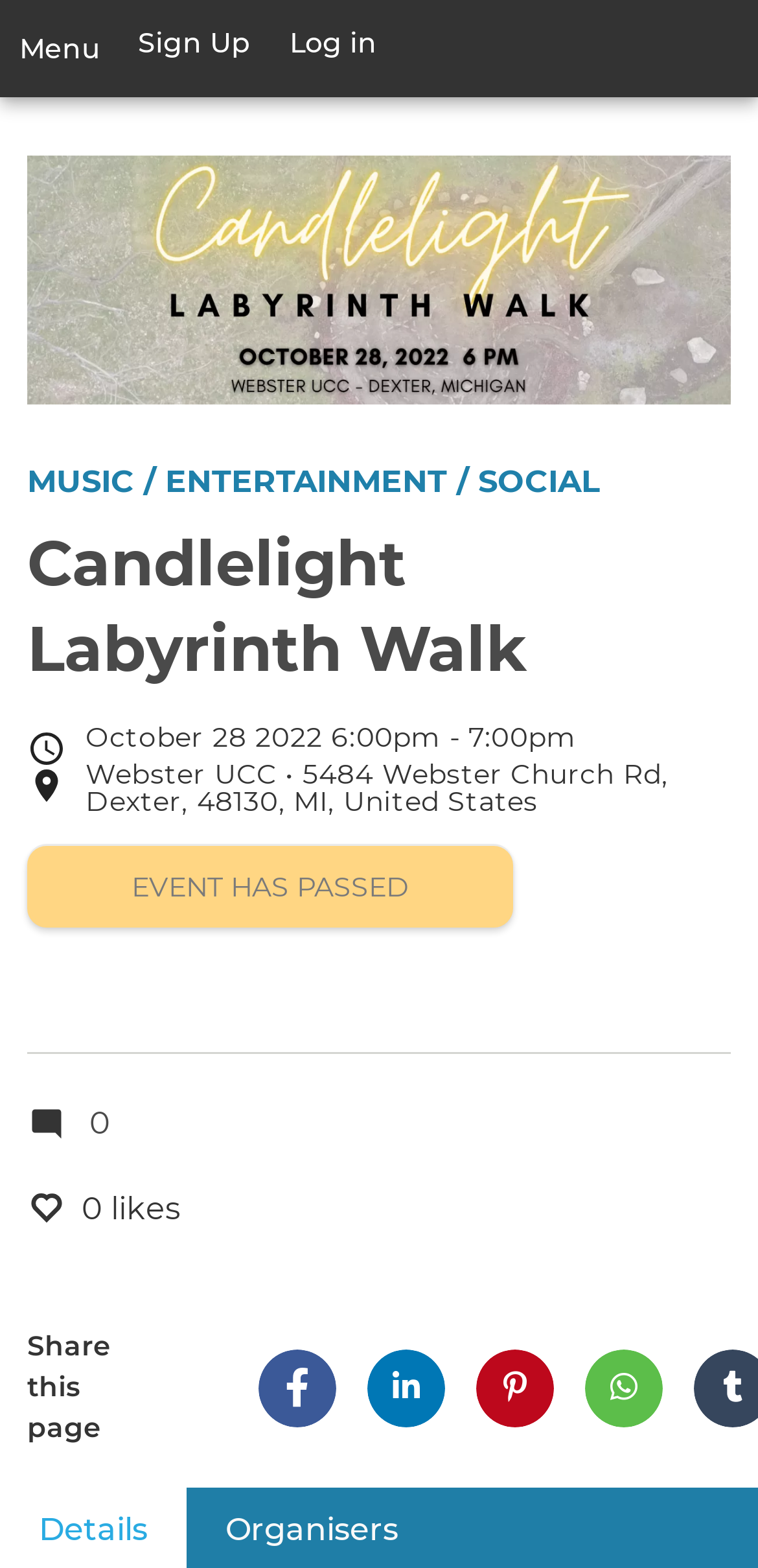How many share options are available?
Refer to the image and provide a one-word or short phrase answer.

5